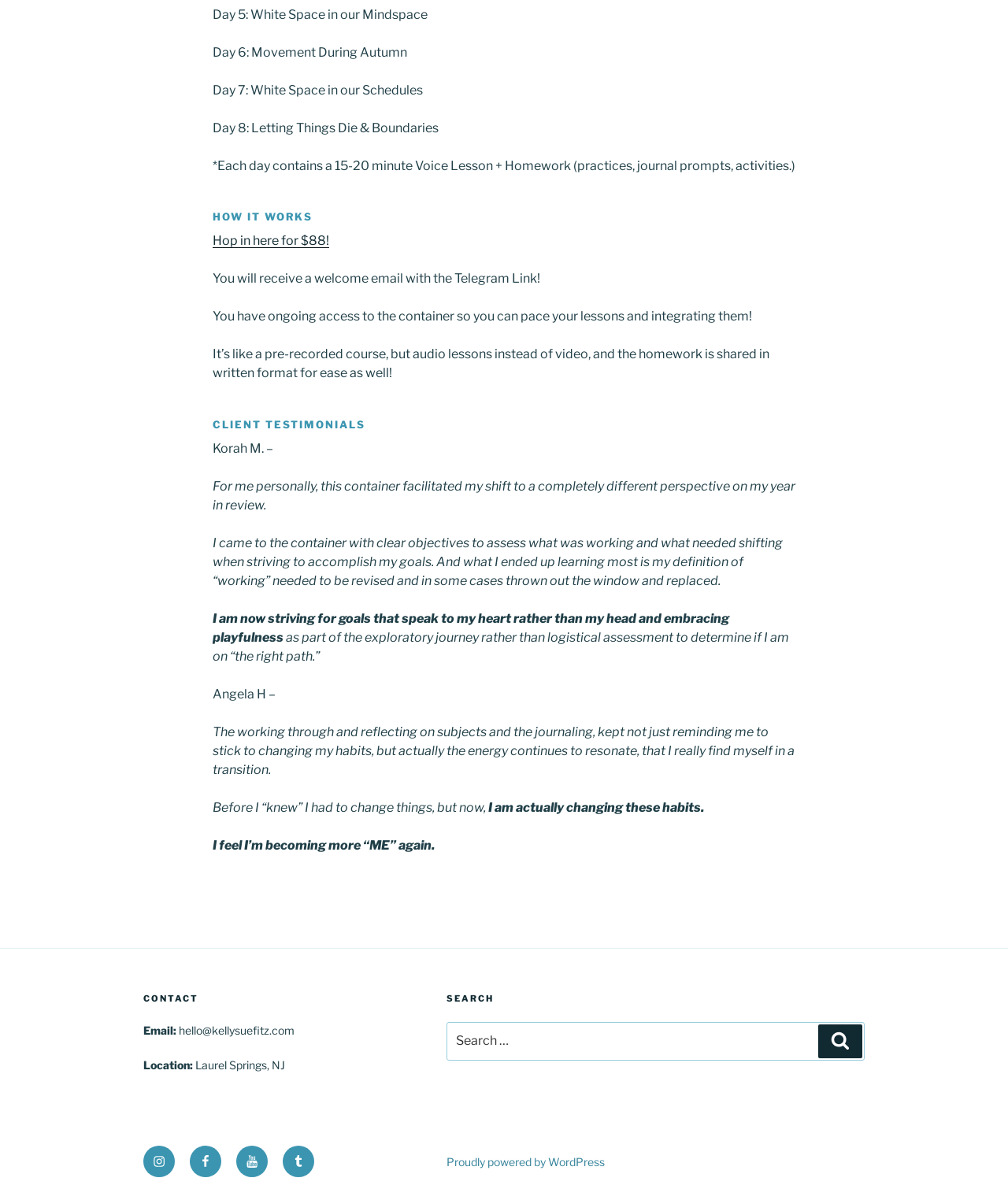Provide a brief response in the form of a single word or phrase:
What is the title of the section that contains client testimonials?

CLIENT TESTIMONIALS